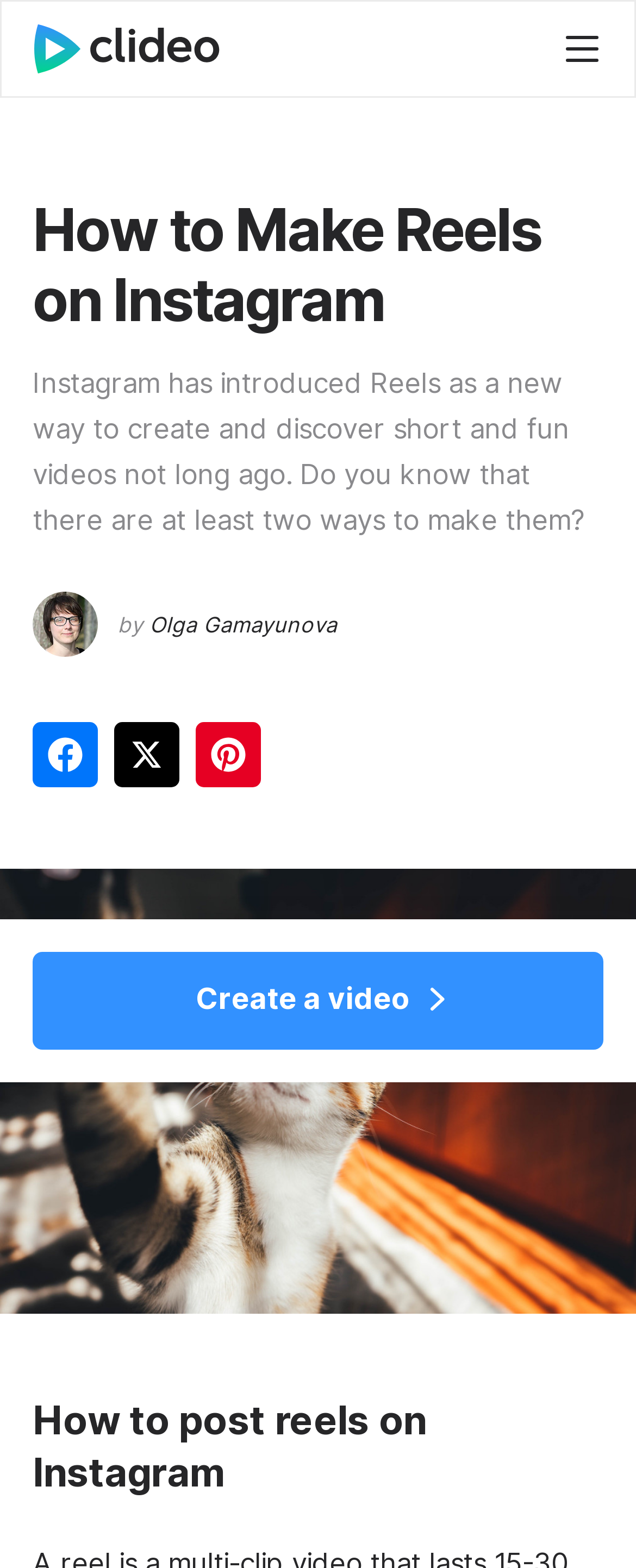Please answer the following question using a single word or phrase: What is the topic of the article?

How to Make Reels on Instagram